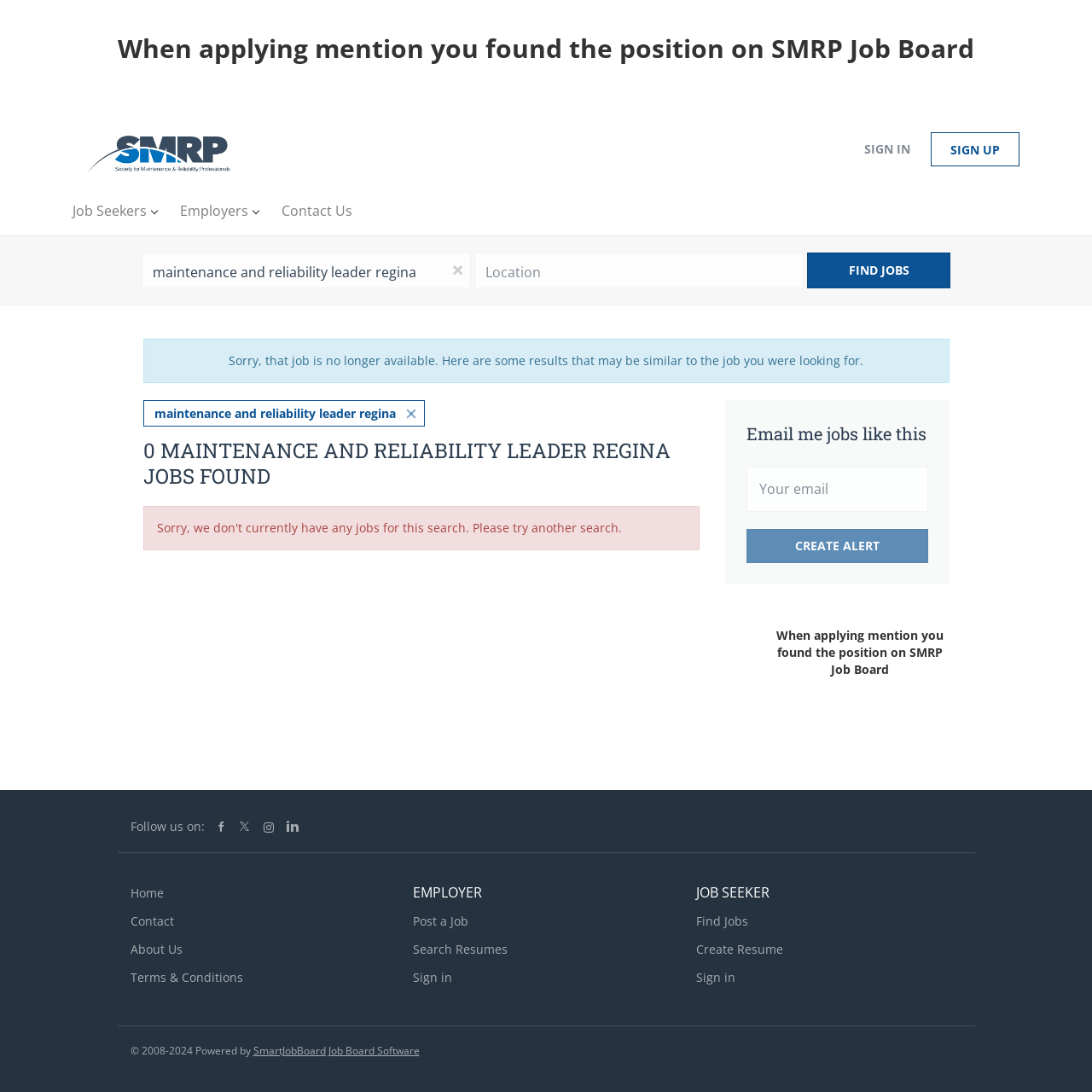Find and specify the bounding box coordinates that correspond to the clickable region for the instruction: "Create a job alert".

[0.684, 0.484, 0.85, 0.516]